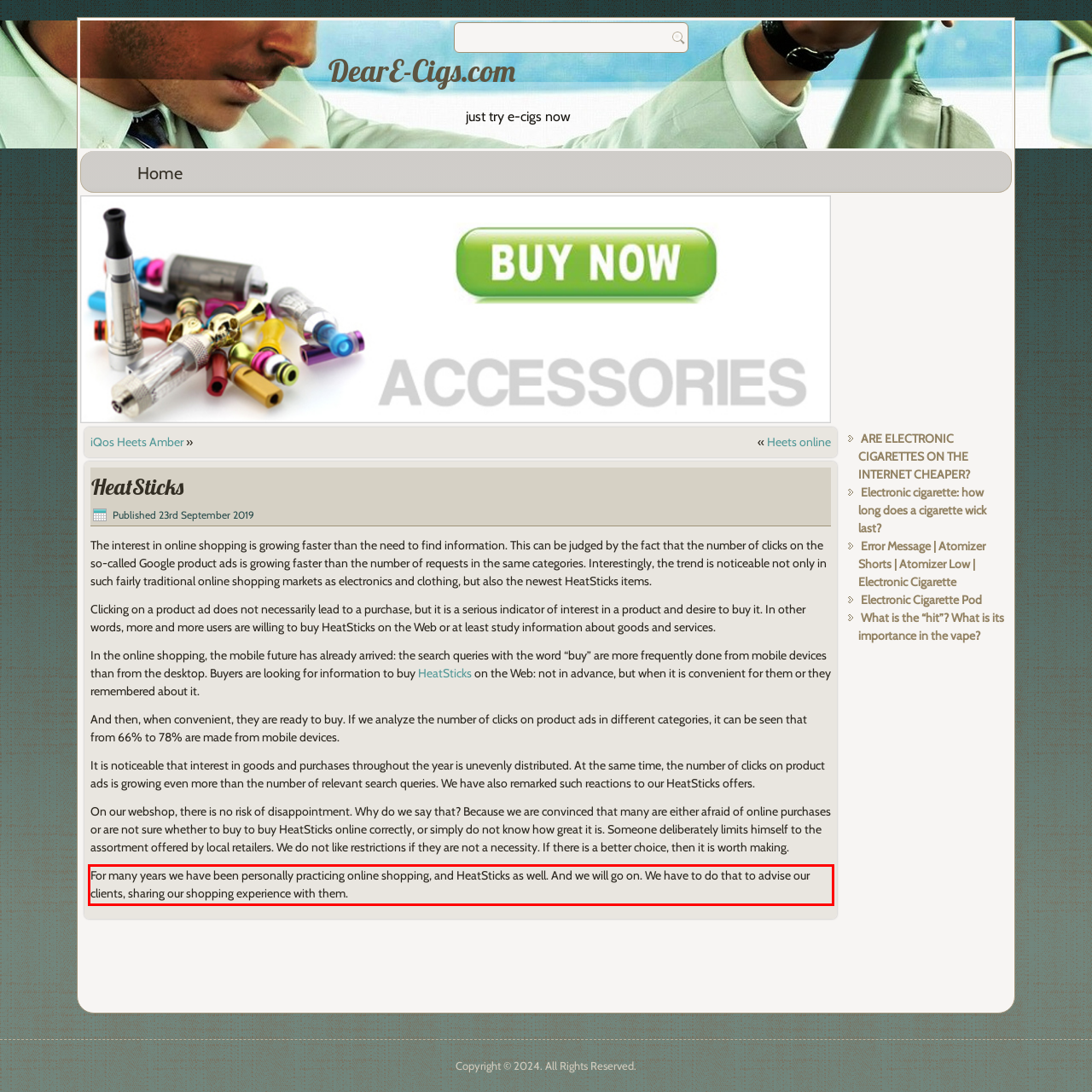Observe the screenshot of the webpage that includes a red rectangle bounding box. Conduct OCR on the content inside this red bounding box and generate the text.

For many years we have been personally practicing online shopping, and HeatSticks as well. And we will go on. We have to do that to advise our clients, sharing our shopping experience with them.